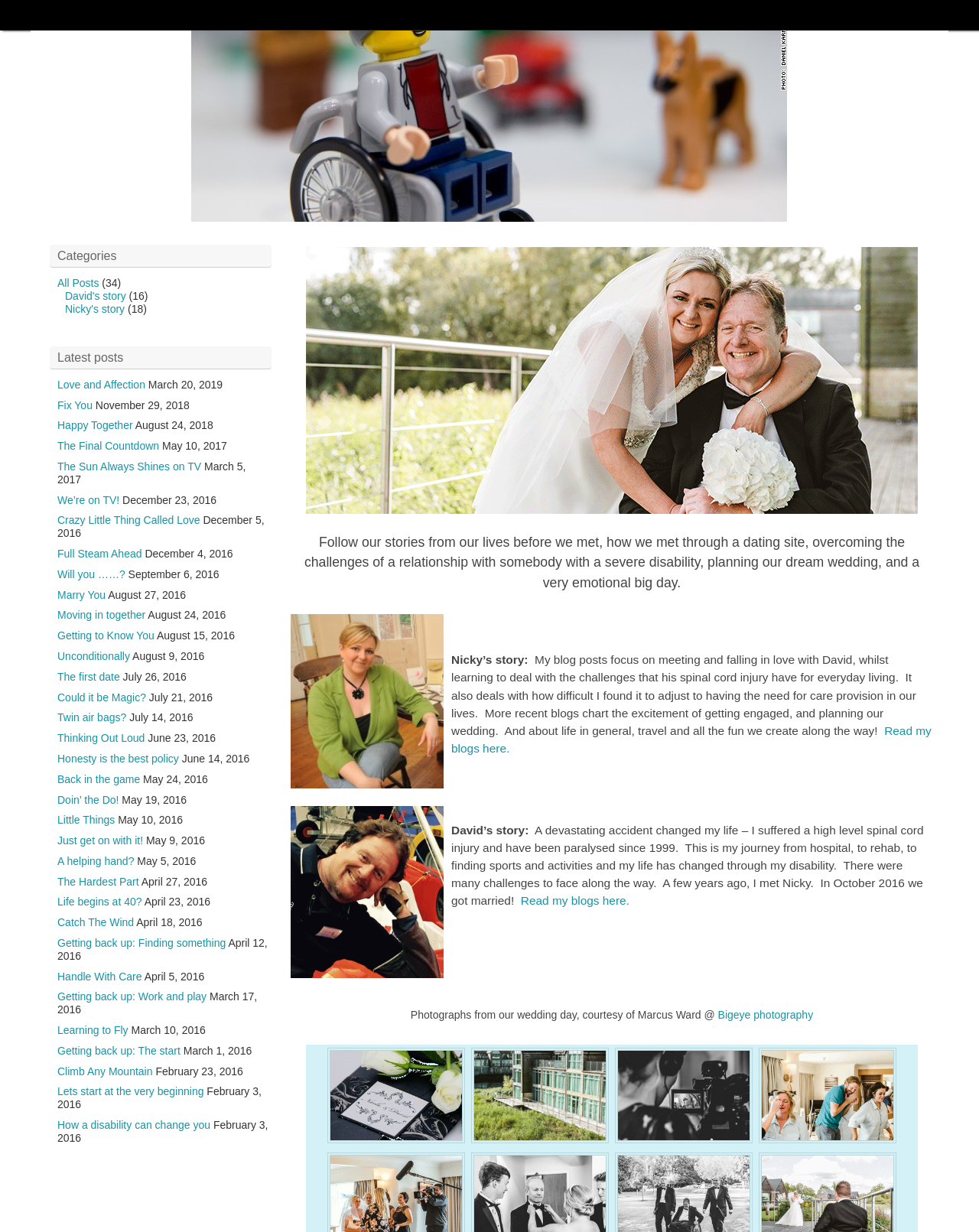Identify the bounding box coordinates necessary to click and complete the given instruction: "View wedding photographs".

[0.334, 0.853, 0.481, 0.931]